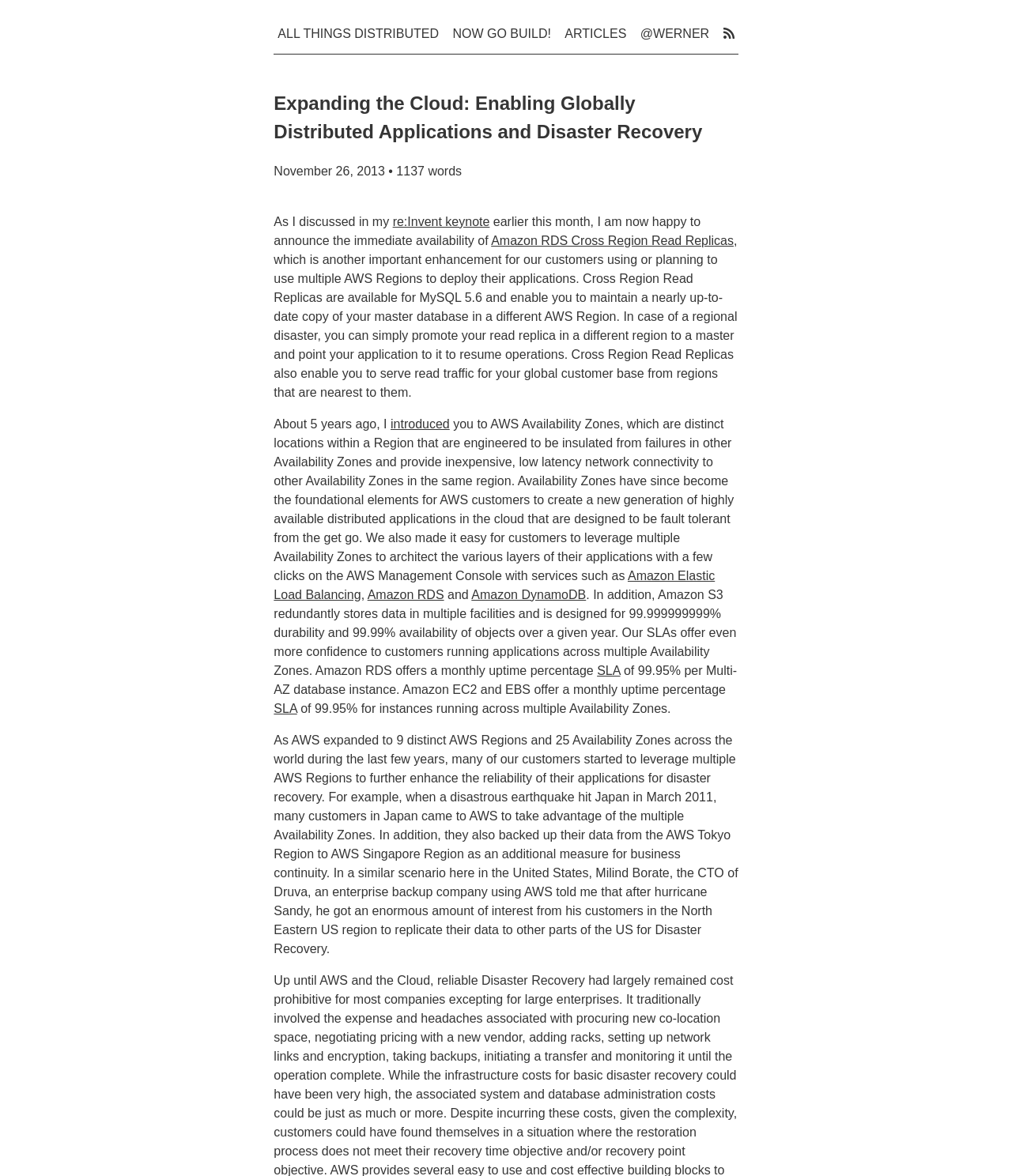Please provide the bounding box coordinate of the region that matches the element description: parent_node: ALL THINGS DISTRIBUTED. Coordinates should be in the format (top-left x, top-left y, bottom-right x, bottom-right y) and all values should be between 0 and 1.

[0.711, 0.017, 0.729, 0.04]